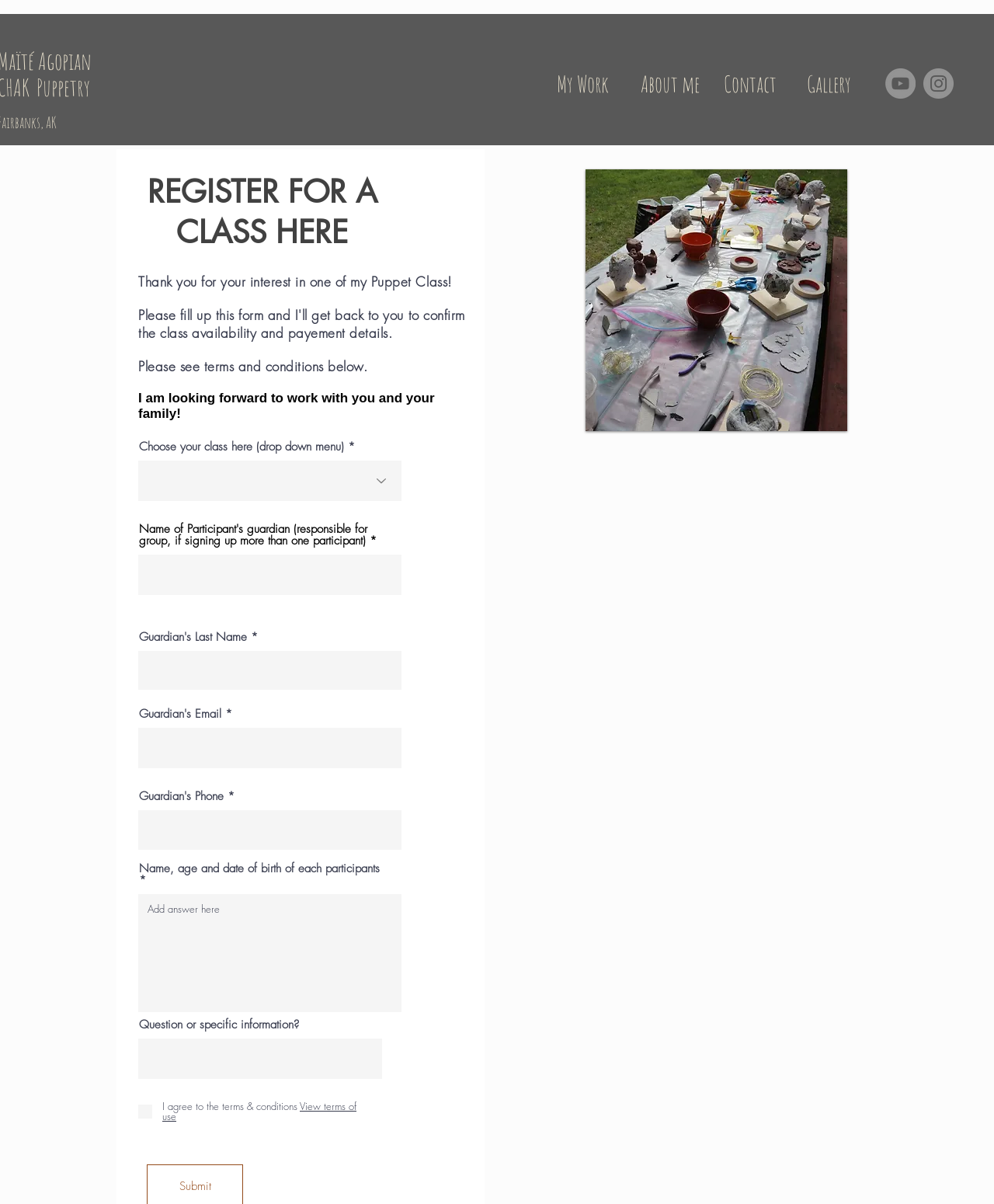Please provide a comprehensive response to the question based on the details in the image: What is the tone of the webpage?

The tone of the webpage is friendly and welcoming, as evidenced by the use of phrases such as 'I am looking forward to work with you and your family!' and the overall layout and design of the webpage, which appears to be approachable and easy to use.